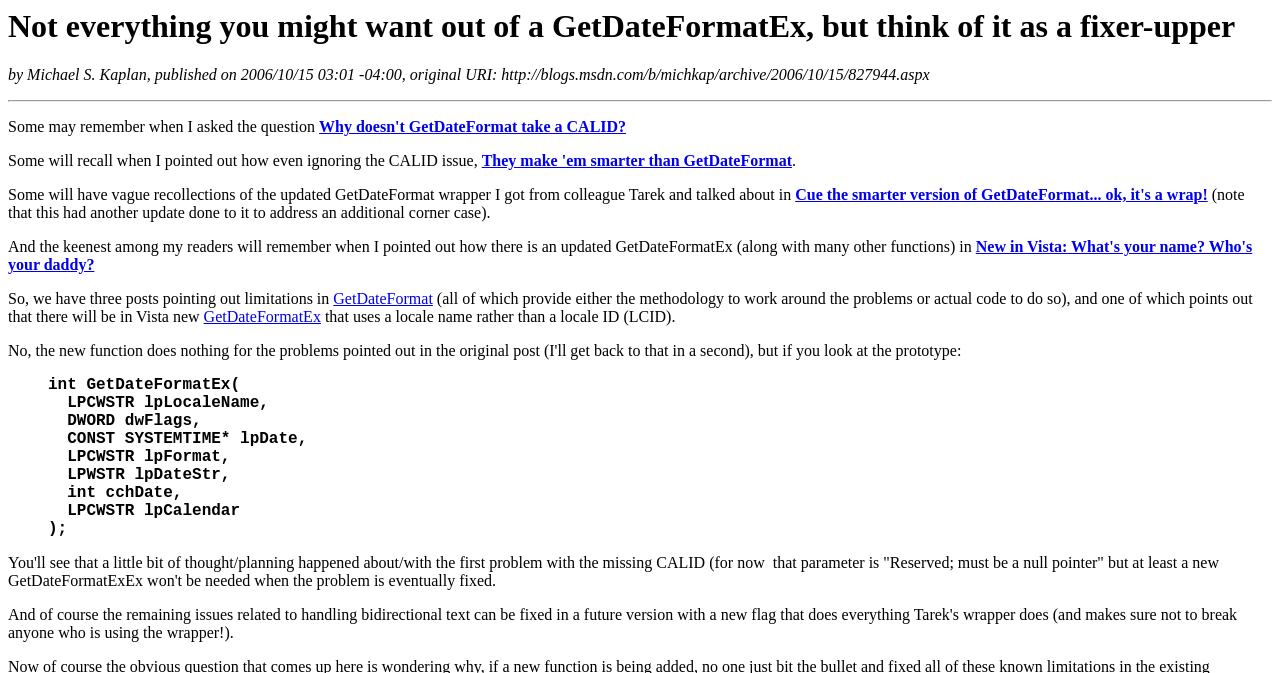How many links are there in the article?
Based on the visual, give a brief answer using one word or a short phrase.

6